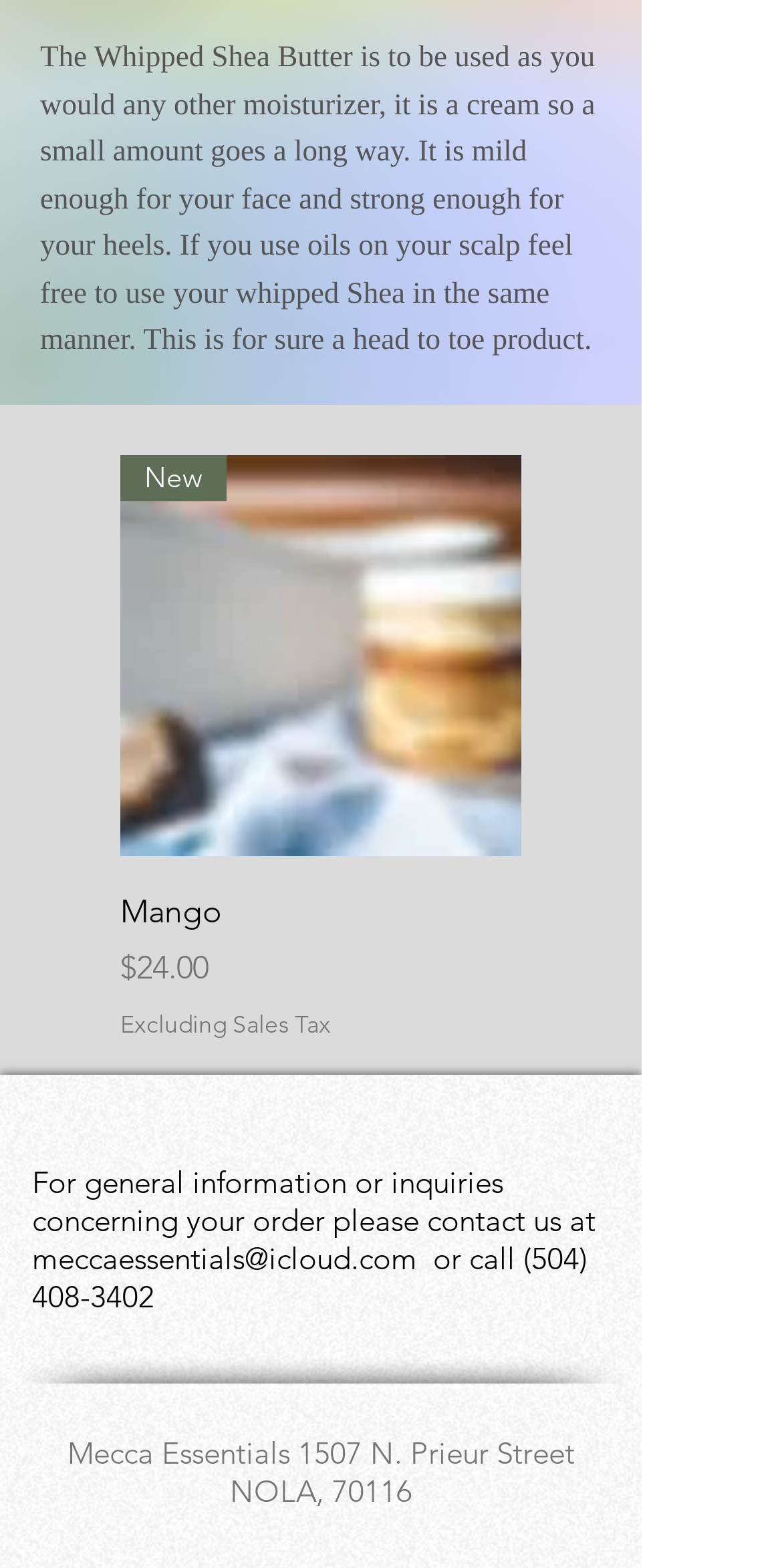What social media platforms does Mecca Essentials have?
Based on the image, answer the question in a detailed manner.

Mecca Essentials has social media presence on Twitter, Facebook, Google+, and Pinterest, as indicated by the links 'Twitter Basic Black', 'Facebook Basic Black', 'Black Google+ Icon', and 'Pinterest Basic Black' respectively. These links are located in the list element with the bounding box coordinates [0.254, 0.698, 0.569, 0.729].